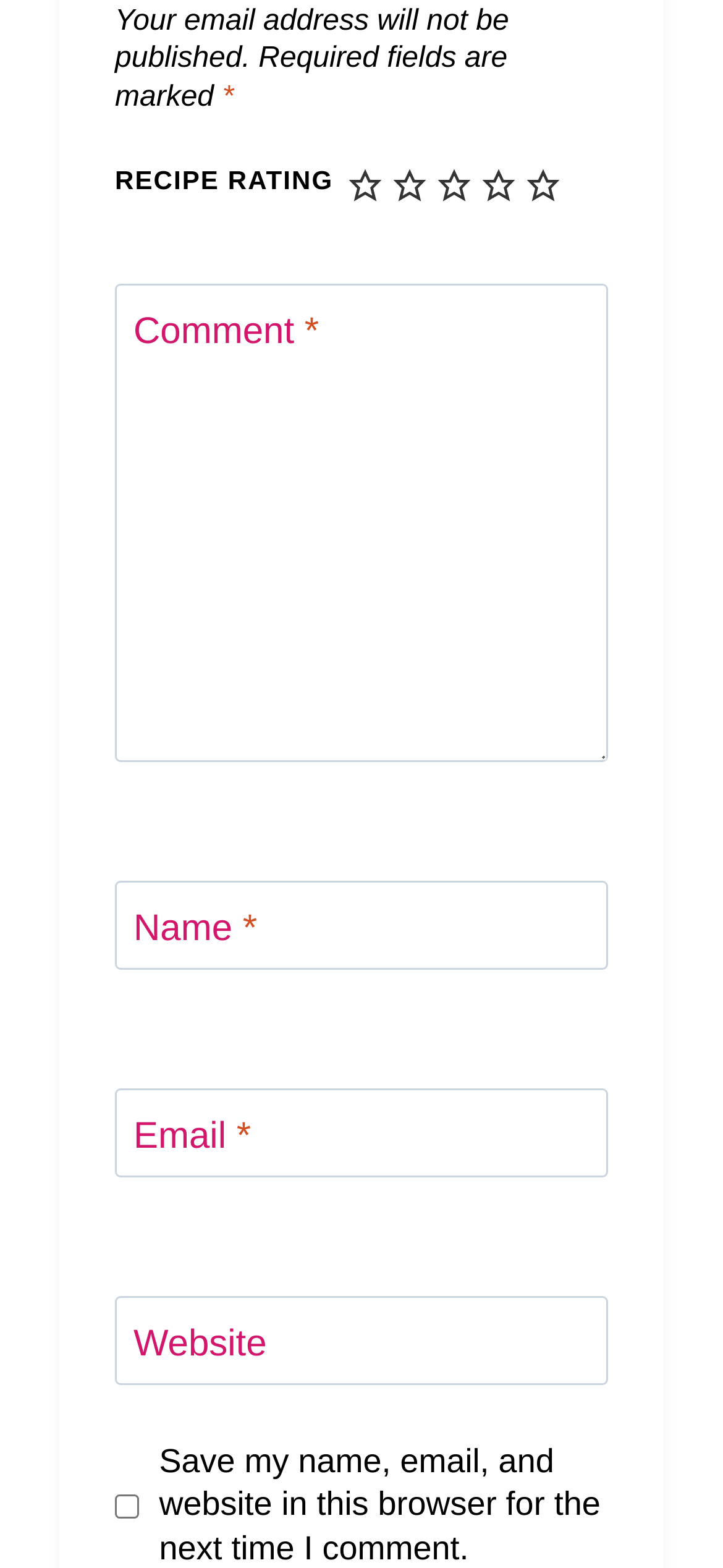Identify the bounding box coordinates of the area that should be clicked in order to complete the given instruction: "Type your name". The bounding box coordinates should be four float numbers between 0 and 1, i.e., [left, top, right, bottom].

[0.159, 0.562, 0.841, 0.619]